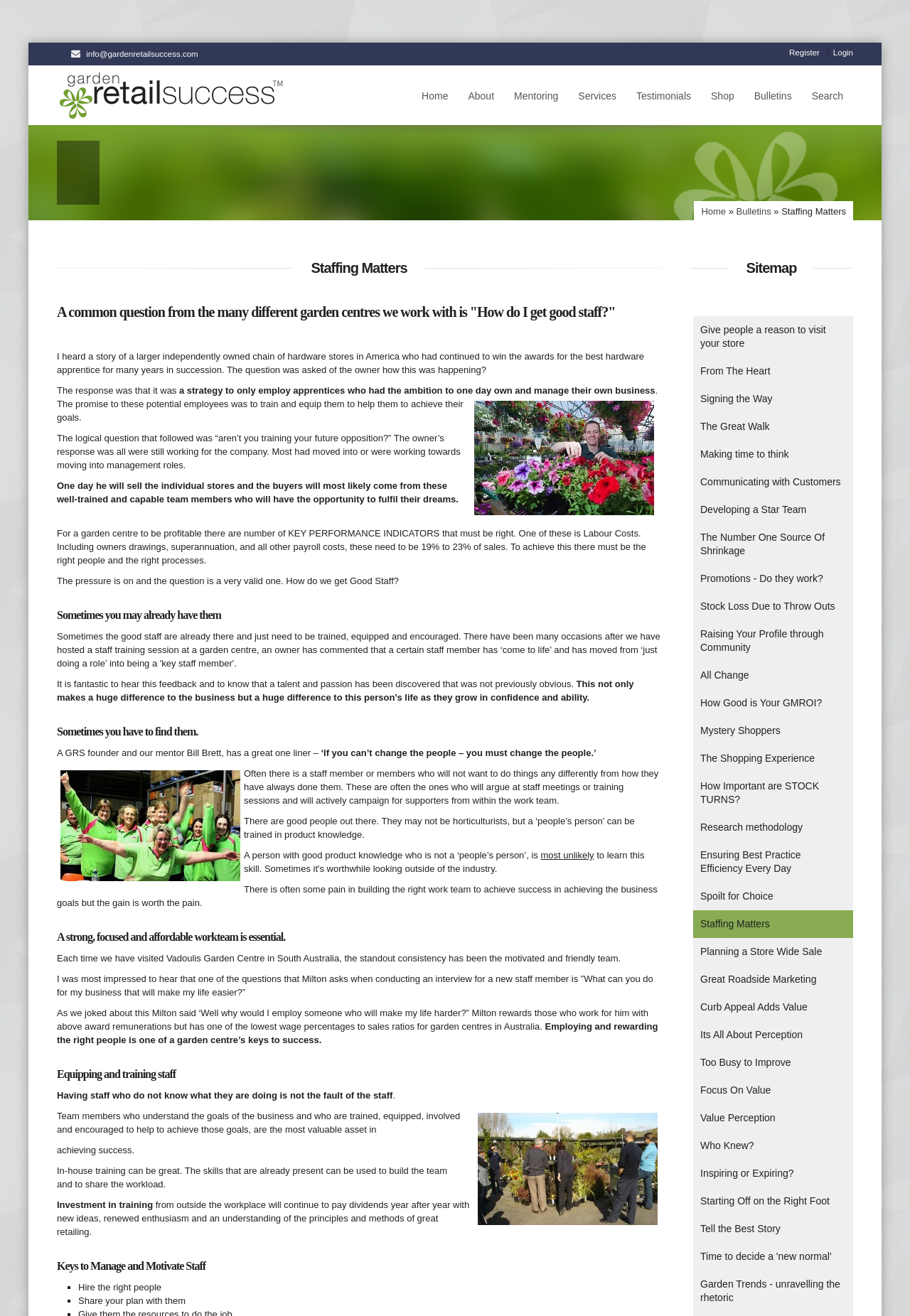Using the provided description Who Knew?, find the bounding box coordinates for the UI element. Provide the coordinates in (top-left x, top-left y, bottom-right x, bottom-right y) format, ensuring all values are between 0 and 1.

[0.762, 0.86, 0.938, 0.881]